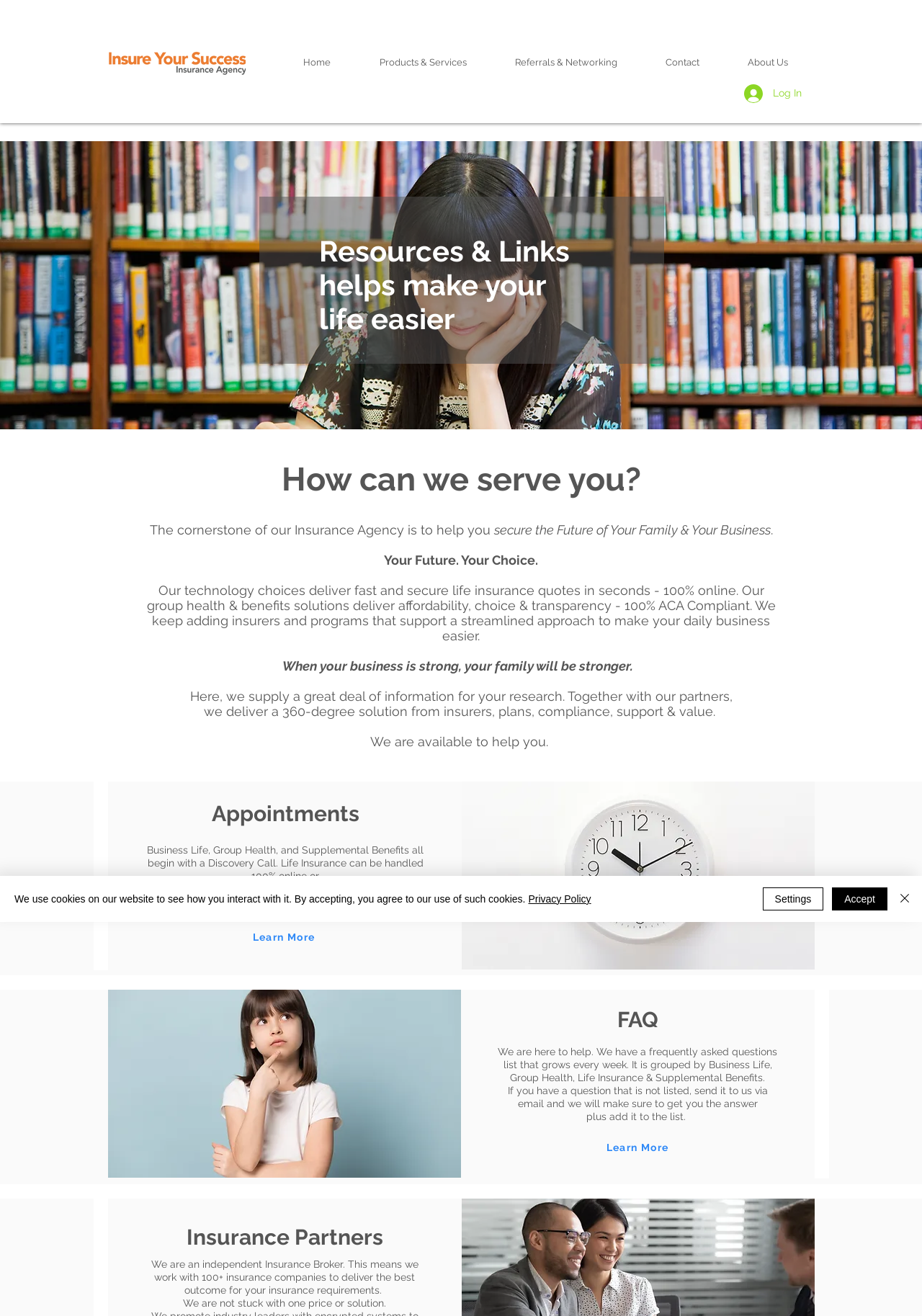Please provide the bounding box coordinates for the UI element as described: "Learn More". The coordinates must be four floats between 0 and 1, represented as [left, top, right, bottom].

[0.627, 0.861, 0.759, 0.883]